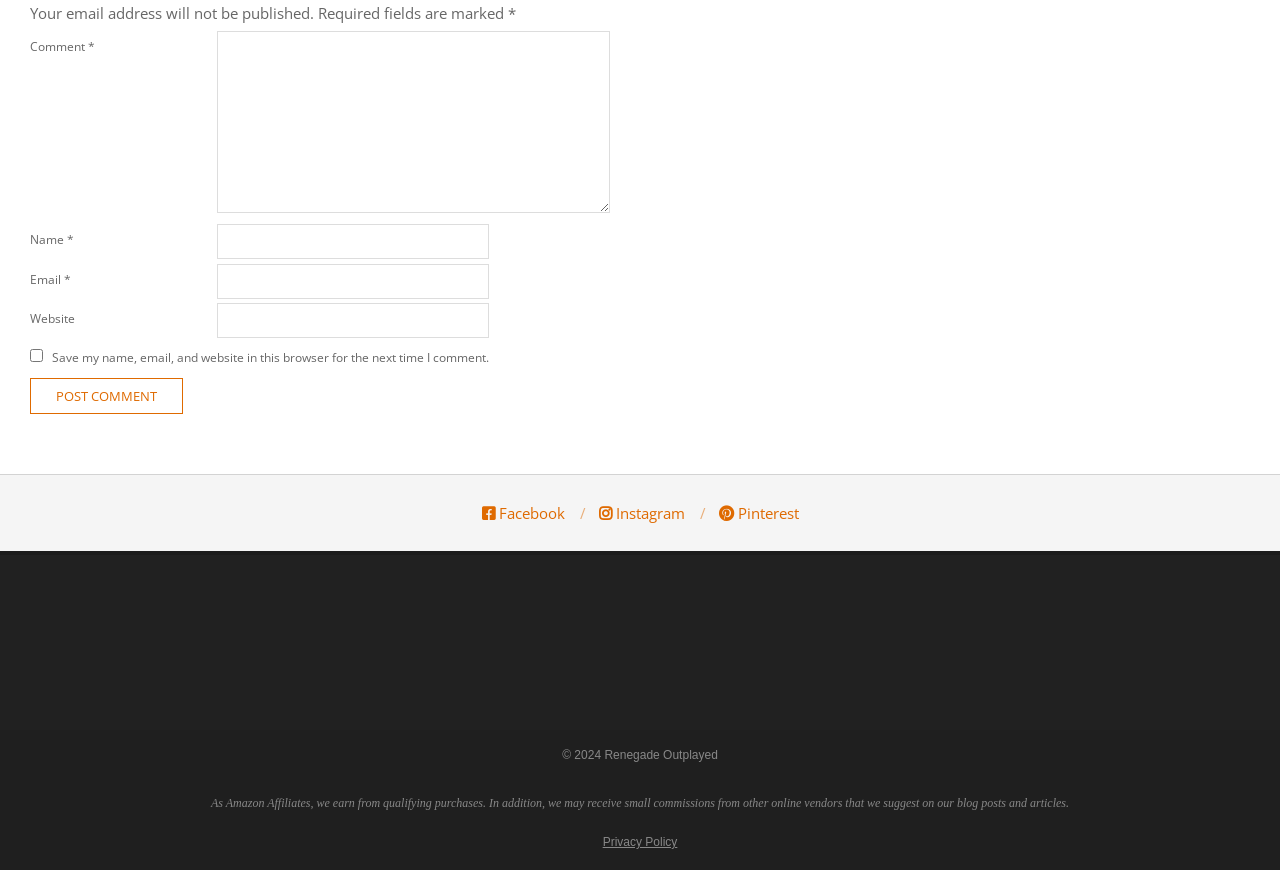Identify and provide the bounding box for the element described by: "parent_node: Website name="url"".

[0.17, 0.348, 0.382, 0.389]